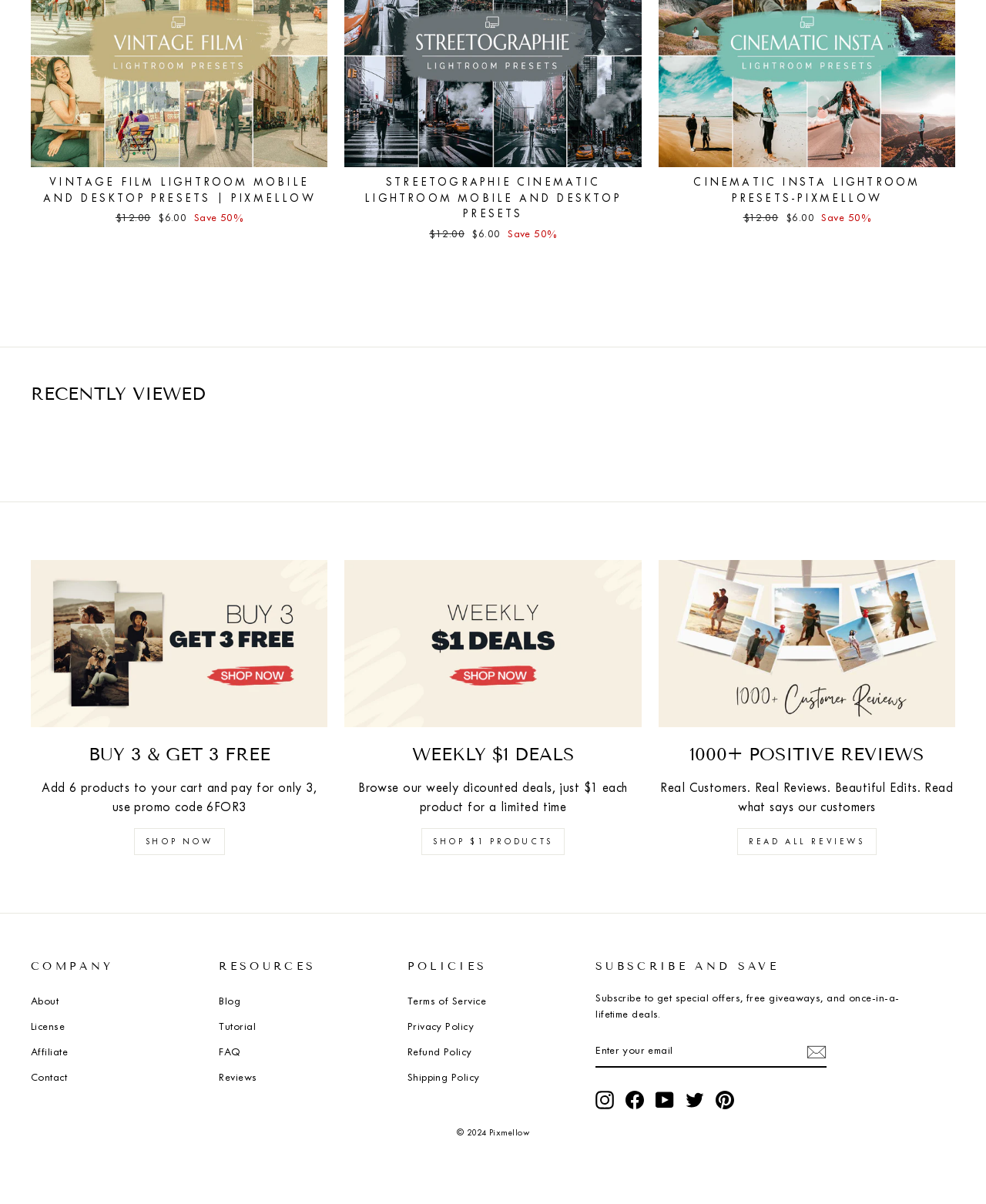Based on the image, provide a detailed and complete answer to the question: 
What is the copyright year of Pixmellow?

The copyright year can be found in the StaticText '© 2024 Pixmellow'.